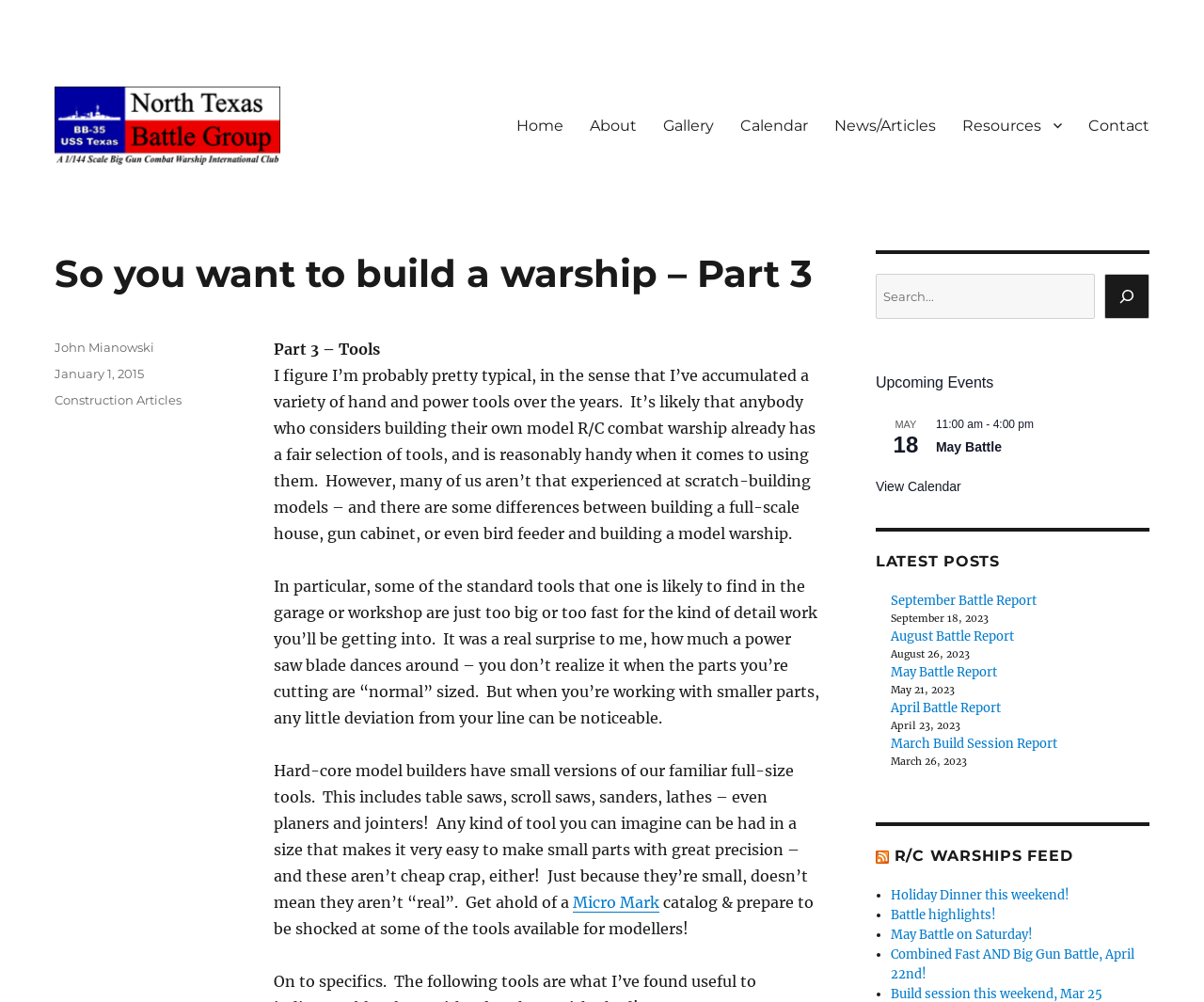Can you identify the bounding box coordinates of the clickable region needed to carry out this instruction: 'Visit the 'Micro Mark' website'? The coordinates should be four float numbers within the range of 0 to 1, stated as [left, top, right, bottom].

[0.476, 0.891, 0.548, 0.91]